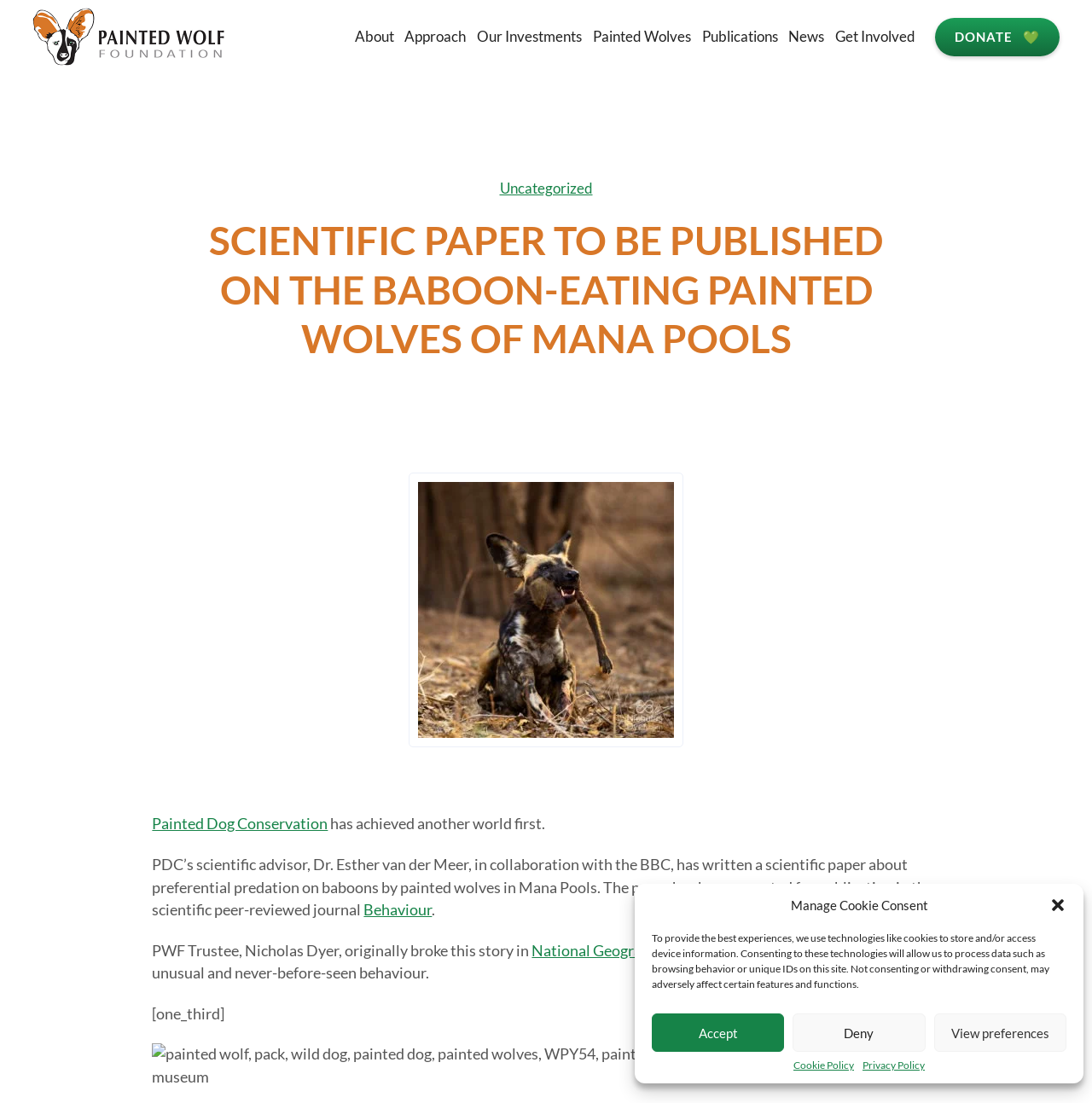Please find the bounding box coordinates of the clickable region needed to complete the following instruction: "View the 'Painted Dog Conservation' link". The bounding box coordinates must consist of four float numbers between 0 and 1, i.e., [left, top, right, bottom].

[0.139, 0.739, 0.3, 0.755]